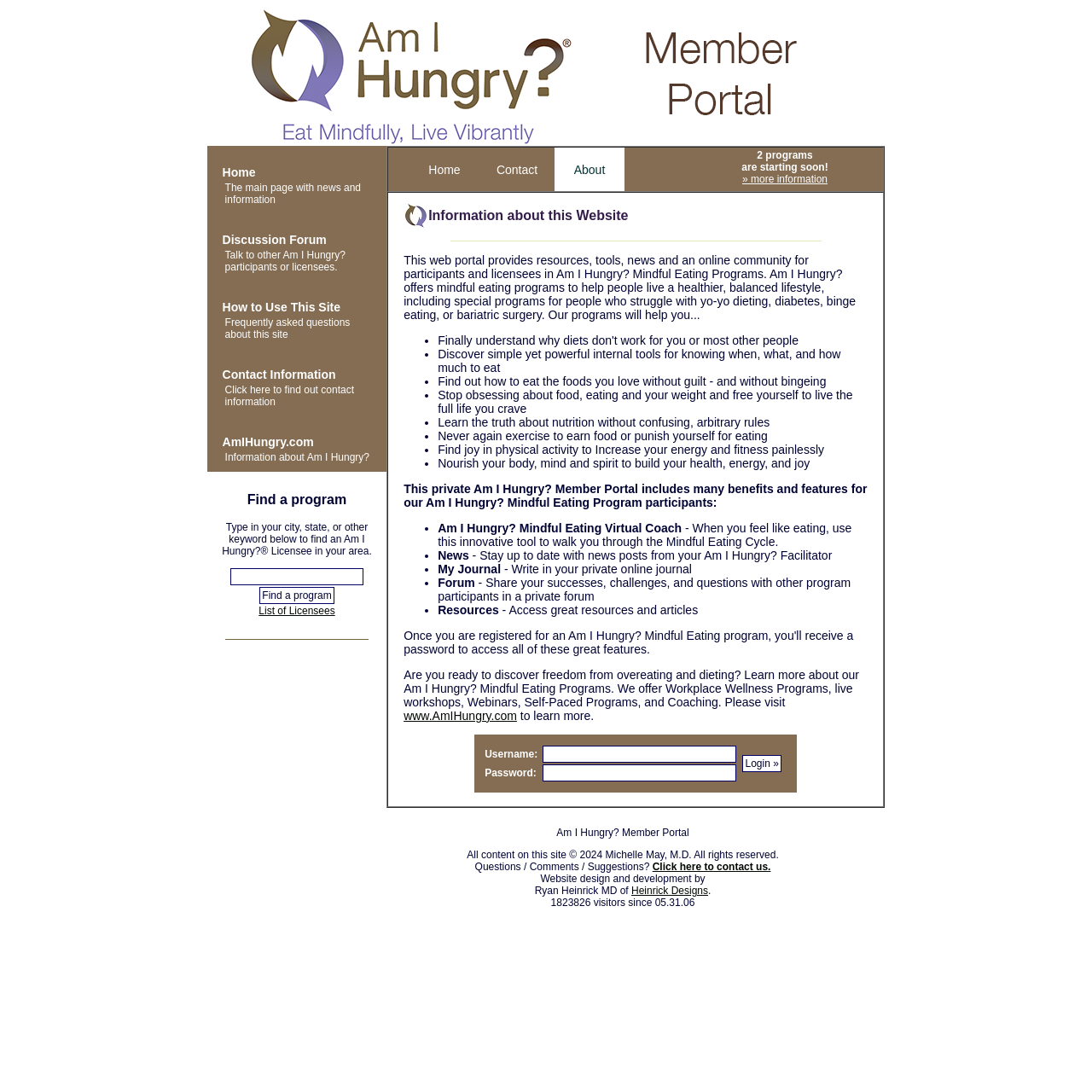Using the information shown in the image, answer the question with as much detail as possible: What type of information is provided on the right side of the webpage?

The right side of the webpage contains a table with information about programs, including a message '2 programs are starting soon!' and a link to 'more information'.